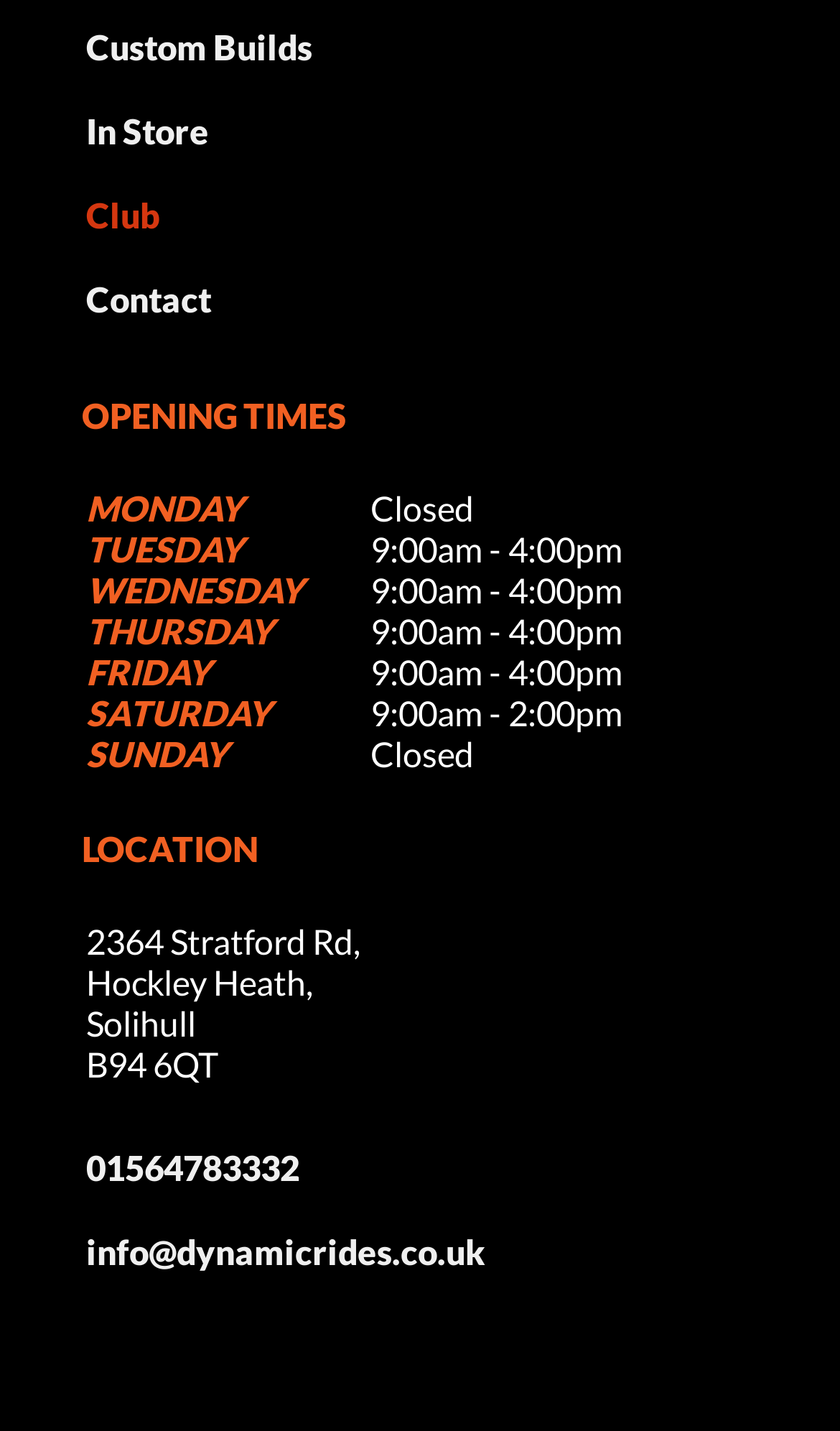Answer the question using only one word or a concise phrase: How many links are there in the top navigation?

4